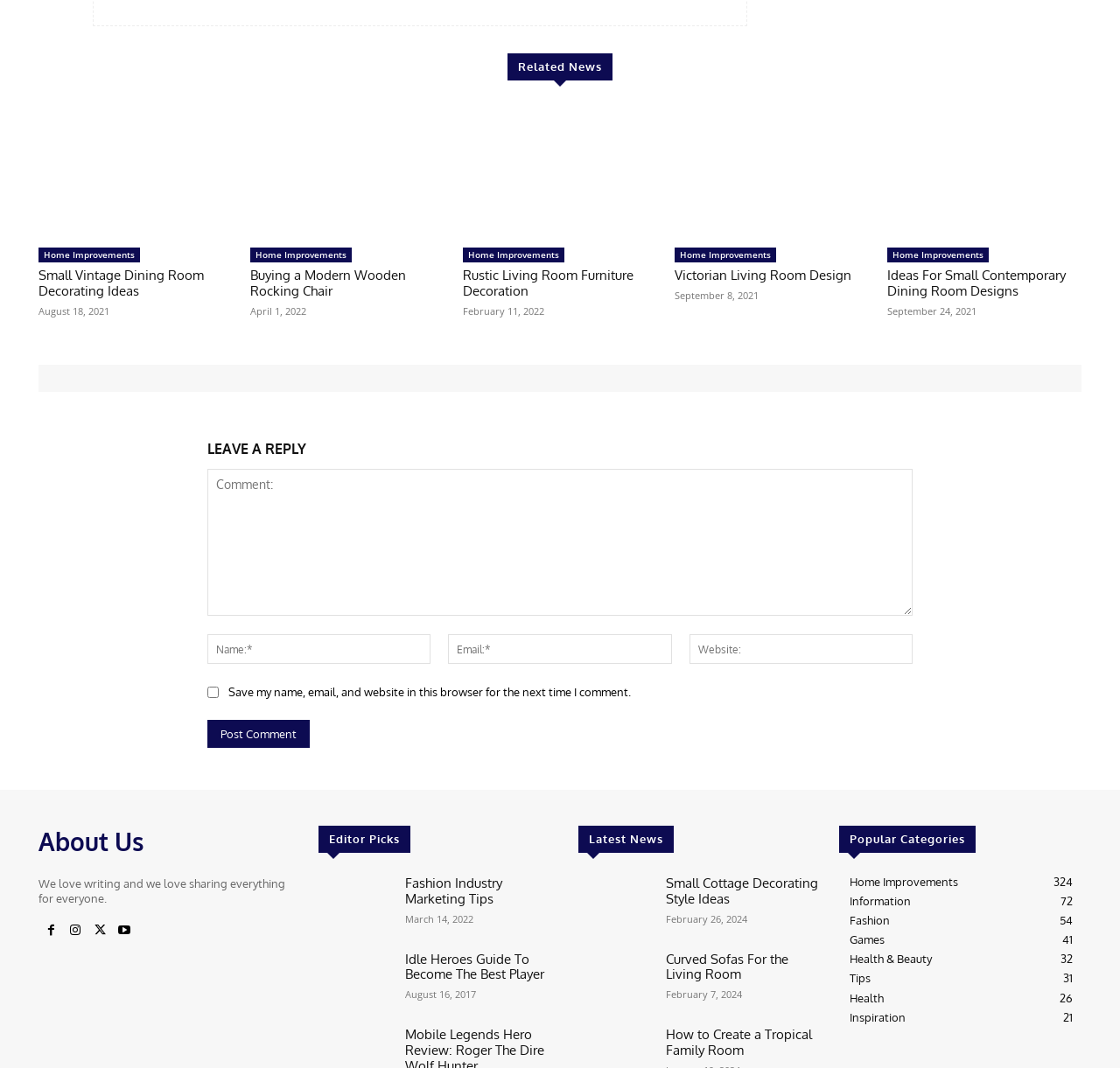Please determine the bounding box coordinates of the area that needs to be clicked to complete this task: 'Visit 'About Us' page'. The coordinates must be four float numbers between 0 and 1, formatted as [left, top, right, bottom].

[0.034, 0.772, 0.269, 0.804]